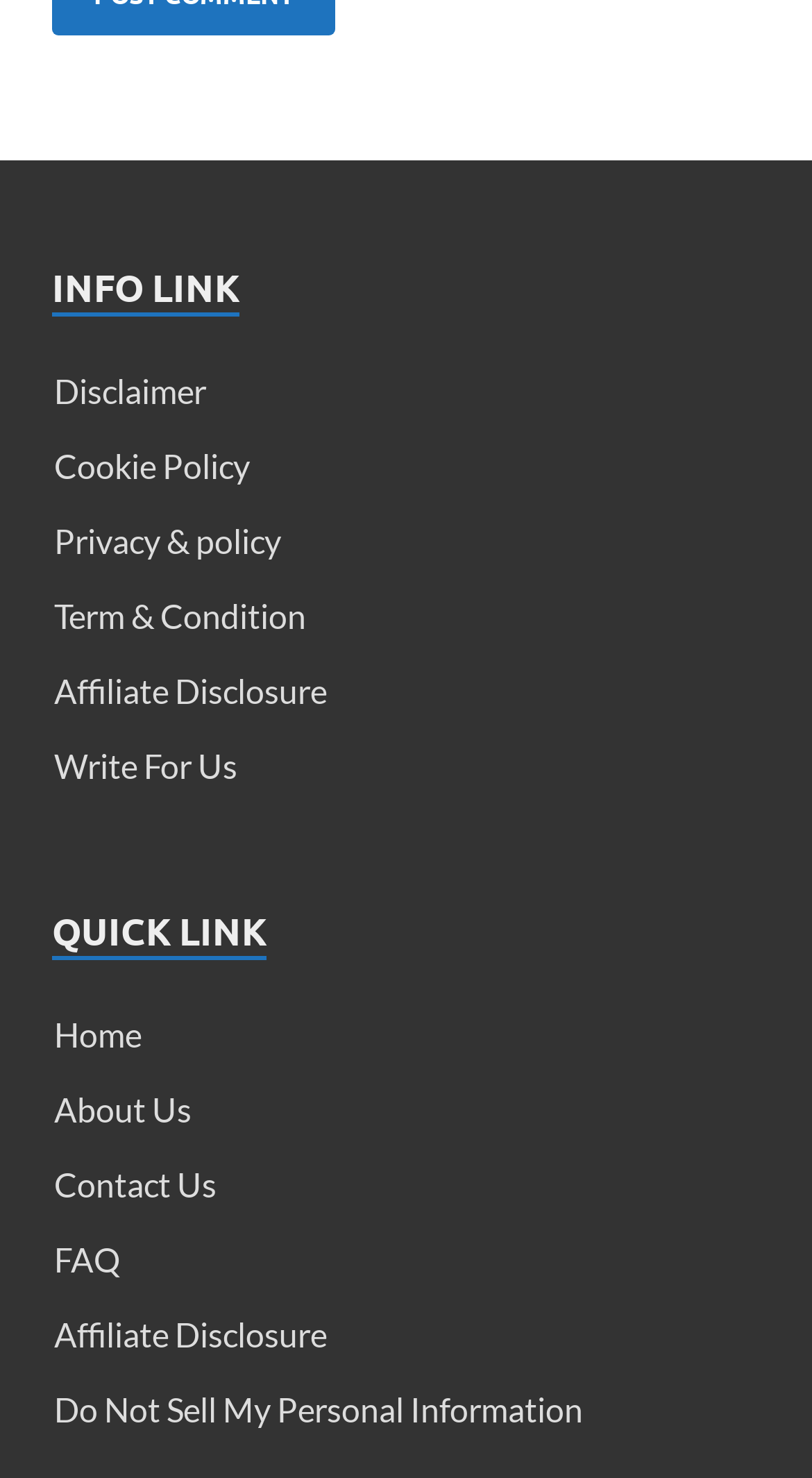Please identify the bounding box coordinates of the clickable element to fulfill the following instruction: "Contact us". The coordinates should be four float numbers between 0 and 1, i.e., [left, top, right, bottom].

[0.067, 0.788, 0.267, 0.815]